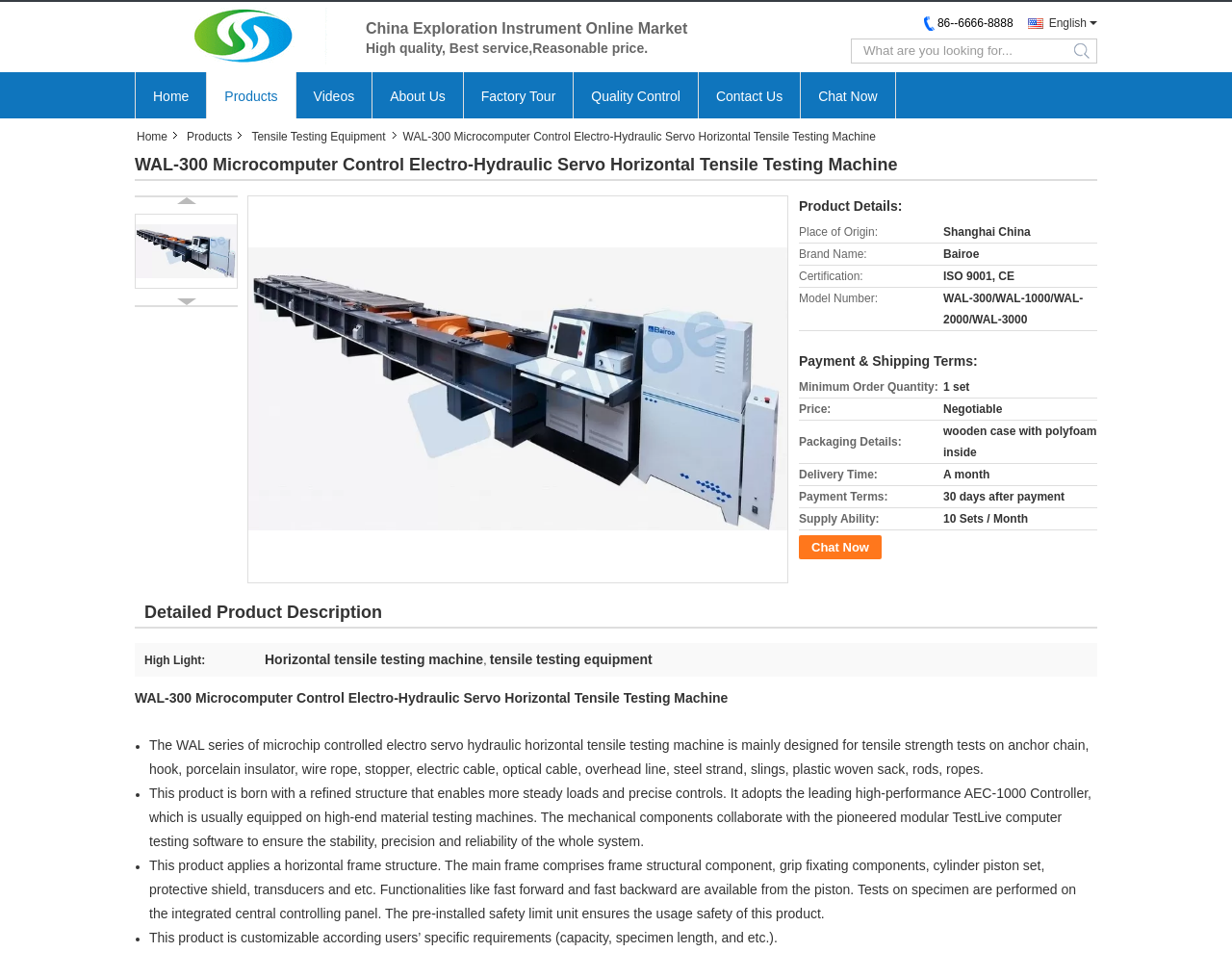Please identify the bounding box coordinates of the element that needs to be clicked to execute the following command: "Chat with the supplier". Provide the bounding box using four float numbers between 0 and 1, formatted as [left, top, right, bottom].

[0.649, 0.074, 0.727, 0.123]